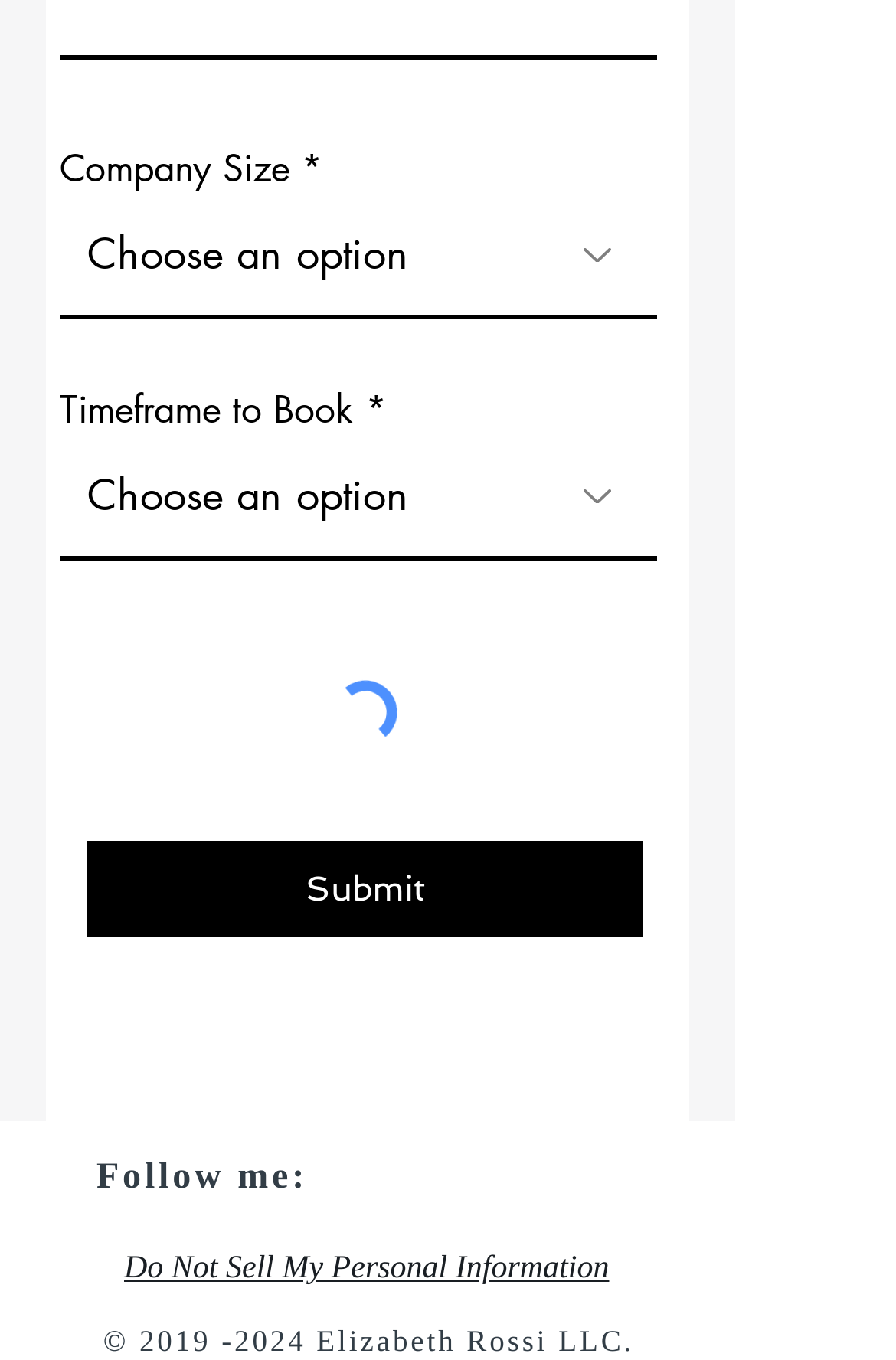Identify the coordinates of the bounding box for the element that must be clicked to accomplish the instruction: "Choose timeframe to book".

[0.067, 0.32, 0.733, 0.413]